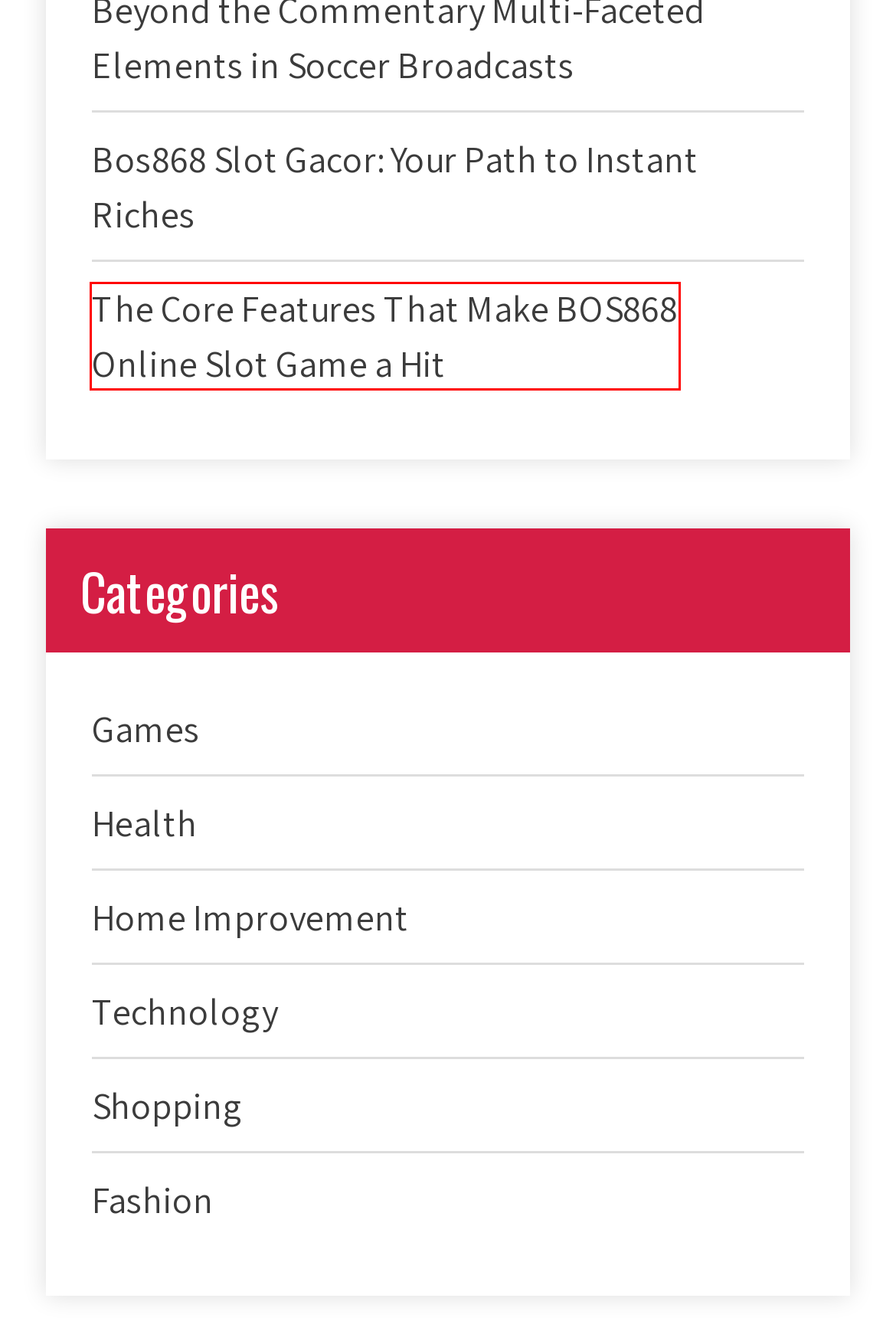Look at the screenshot of a webpage that includes a red bounding box around a UI element. Select the most appropriate webpage description that matches the page seen after clicking the highlighted element. Here are the candidates:
A. The Core Features That Make BOS868 Online Slot Game a Hit – A Reality
B. Bos868 Slot Gacor: Your Path to Instant Riches – A Reality
C. Marvelbet Your Premier Destination for Online Betting Excellence – A Reality
D. The Greatest Drawback Of With India Manufacturing – A Reality
E. Technology – A Reality
F. Home Improvement – A Reality
G. Games – A Reality
H. Fashion – A Reality

A